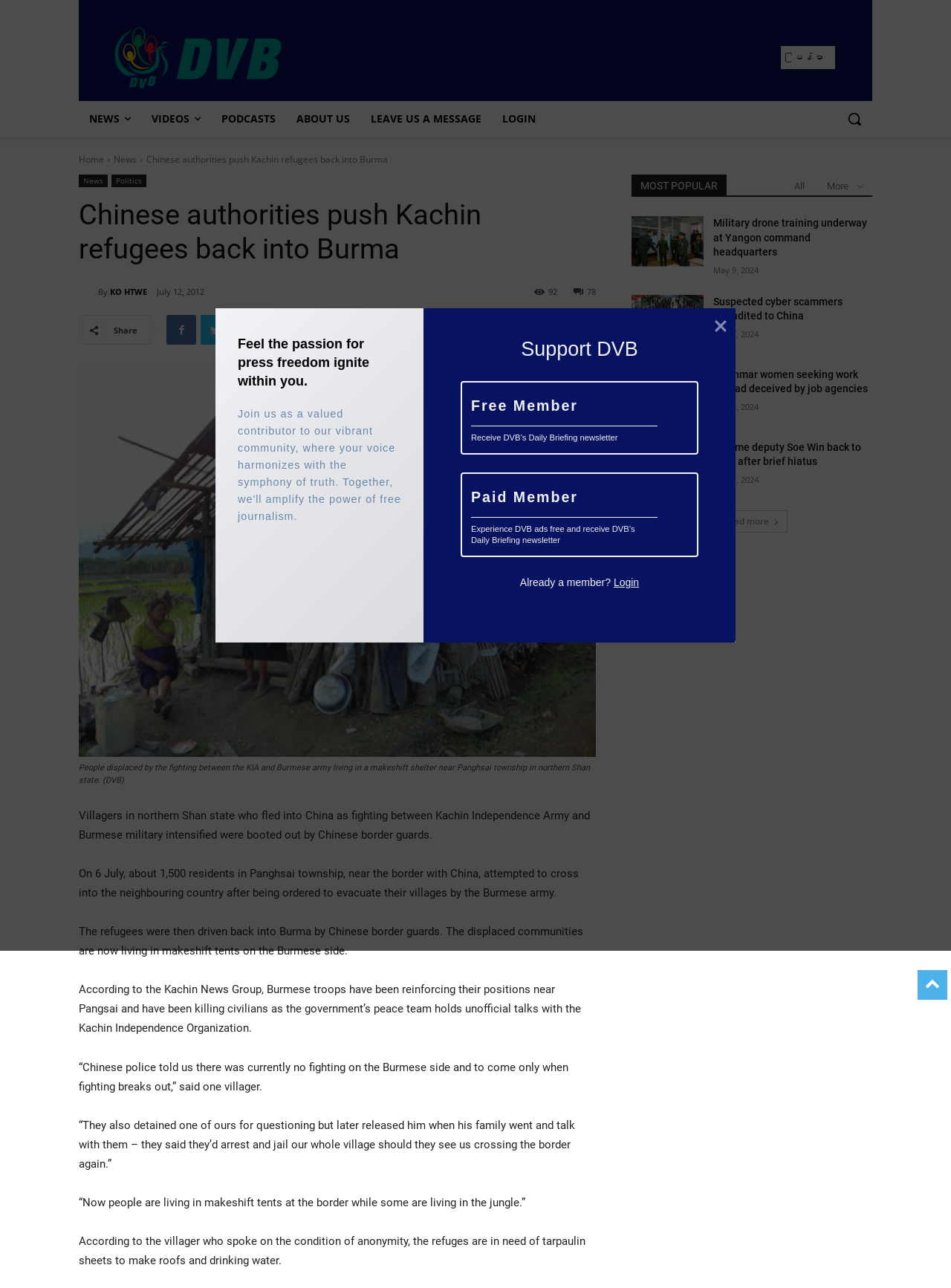Refer to the image and offer a detailed explanation in response to the question: What is the topic of the news article?

I found the answer by reading the headline of the news article, which says 'Chinese authorities push Kachin refugees back into Burma'. This suggests that the topic of the news article is about Kachin refugees.